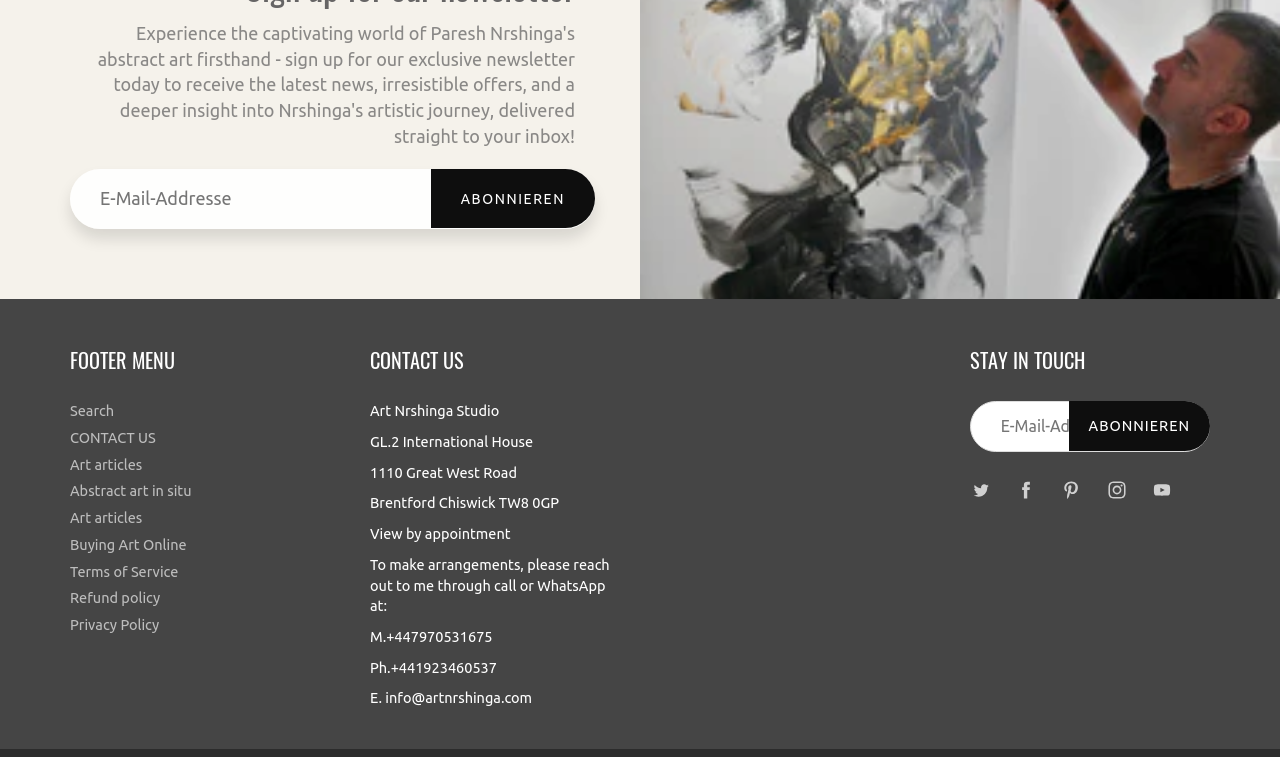Specify the bounding box coordinates of the element's region that should be clicked to achieve the following instruction: "Search for something". The bounding box coordinates consist of four float numbers between 0 and 1, in the format [left, top, right, bottom].

[0.055, 0.531, 0.089, 0.554]